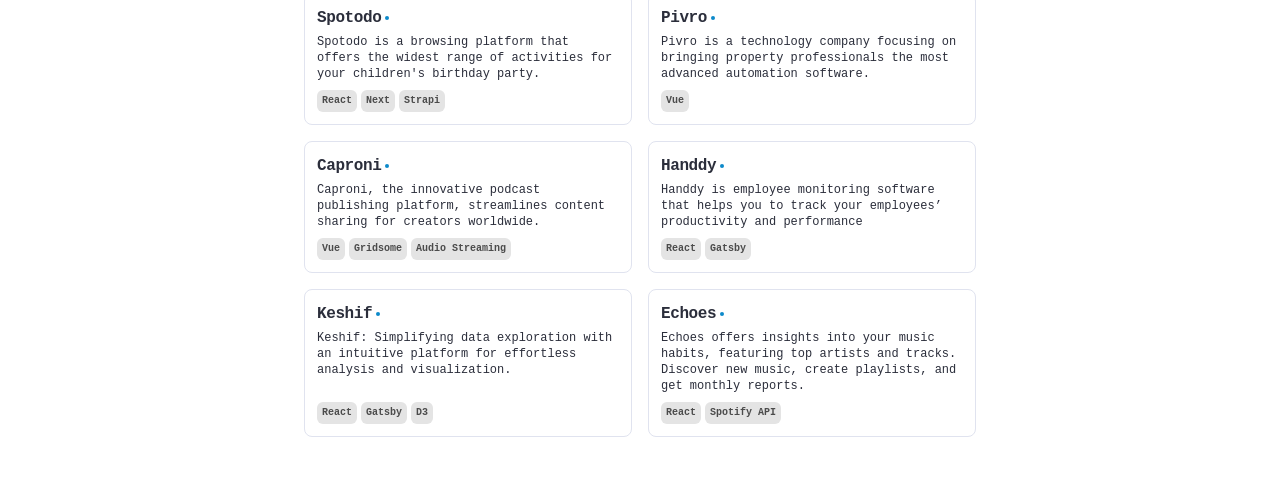What is the focus of Pivro company?
Using the image, give a concise answer in the form of a single word or short phrase.

Property automation software